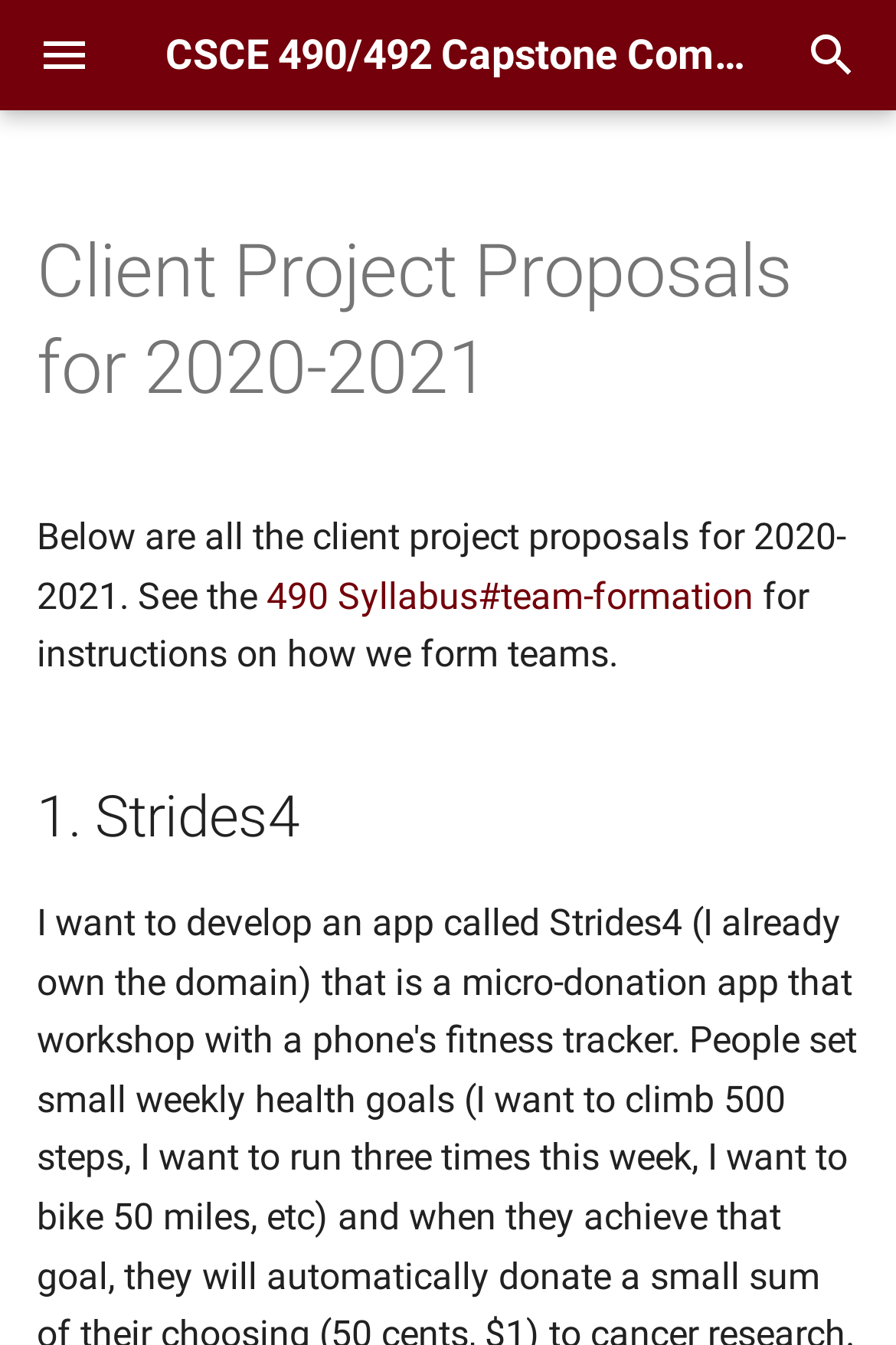Please respond to the question with a concise word or phrase:
What is the search function for?

To search the page